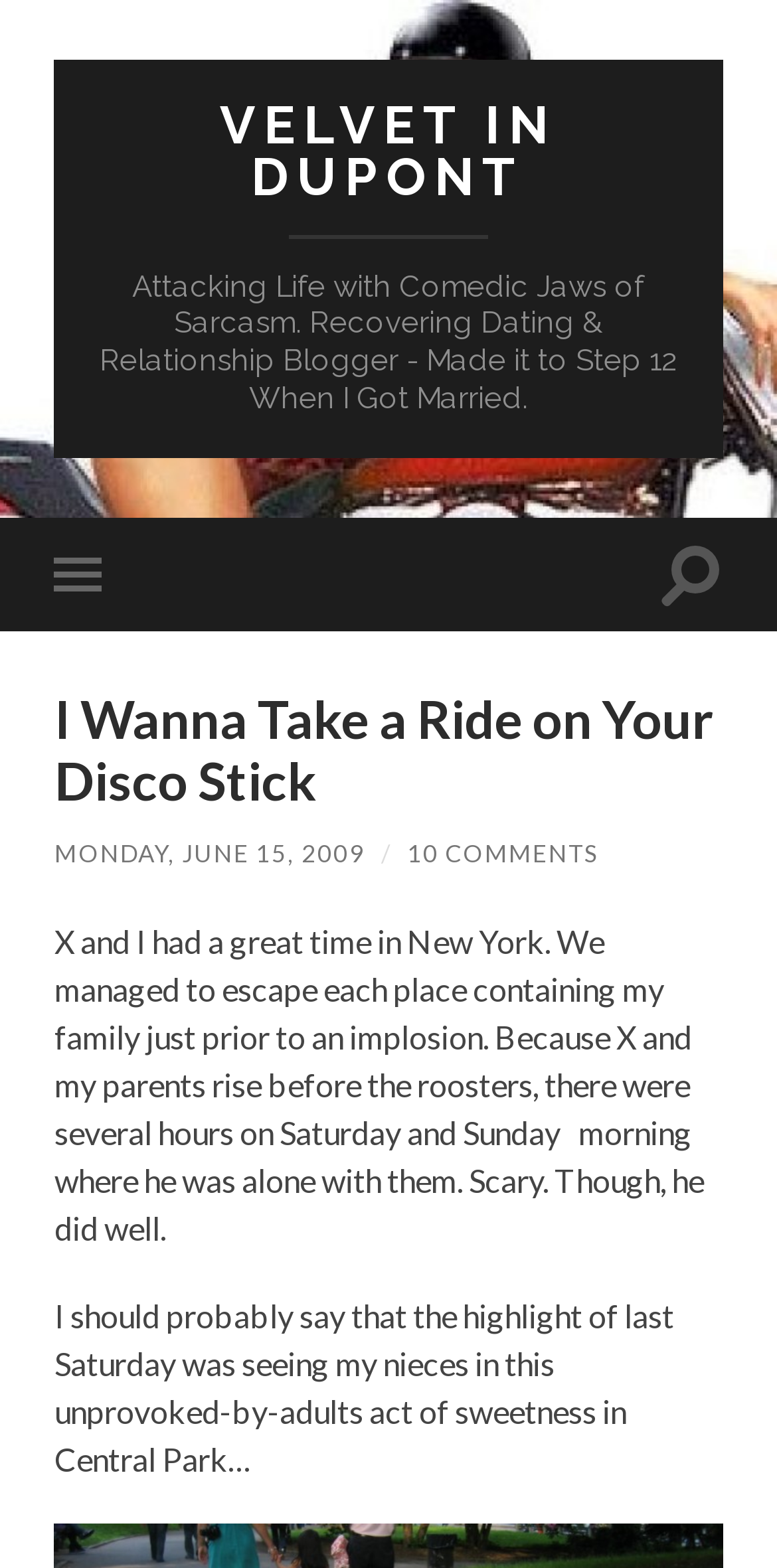Please extract the title of the webpage.

I Wanna Take a Ride on Your Disco Stick